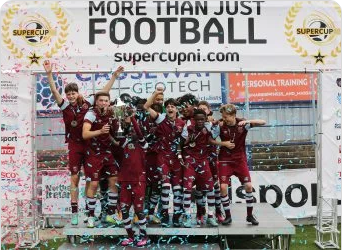What is the website mentioned in the backdrop?
Please provide a full and detailed response to the question.

The caption explicitly states that the backdrop features a banner with the website 'supercupni.com', which is likely the official website of the SuperCupNI tournament.